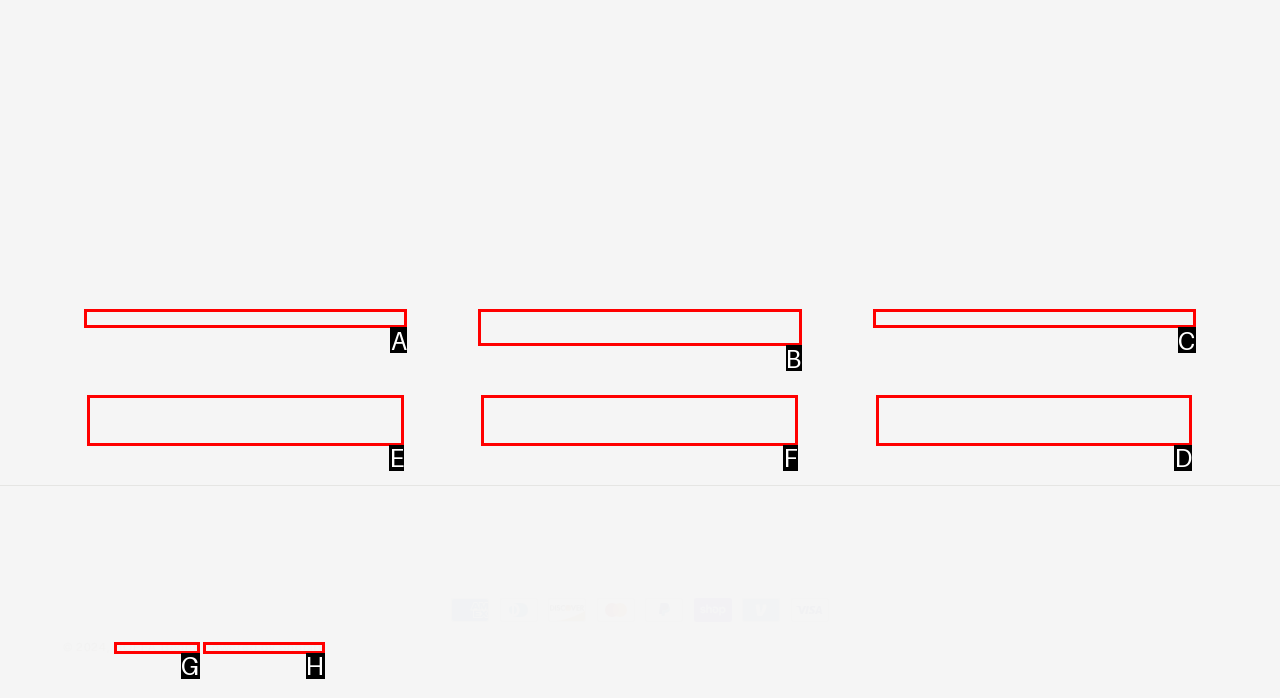Which option should be clicked to execute the following task: Add Decaf Jimmy's Hometown Blend to cart? Respond with the letter of the selected option.

D